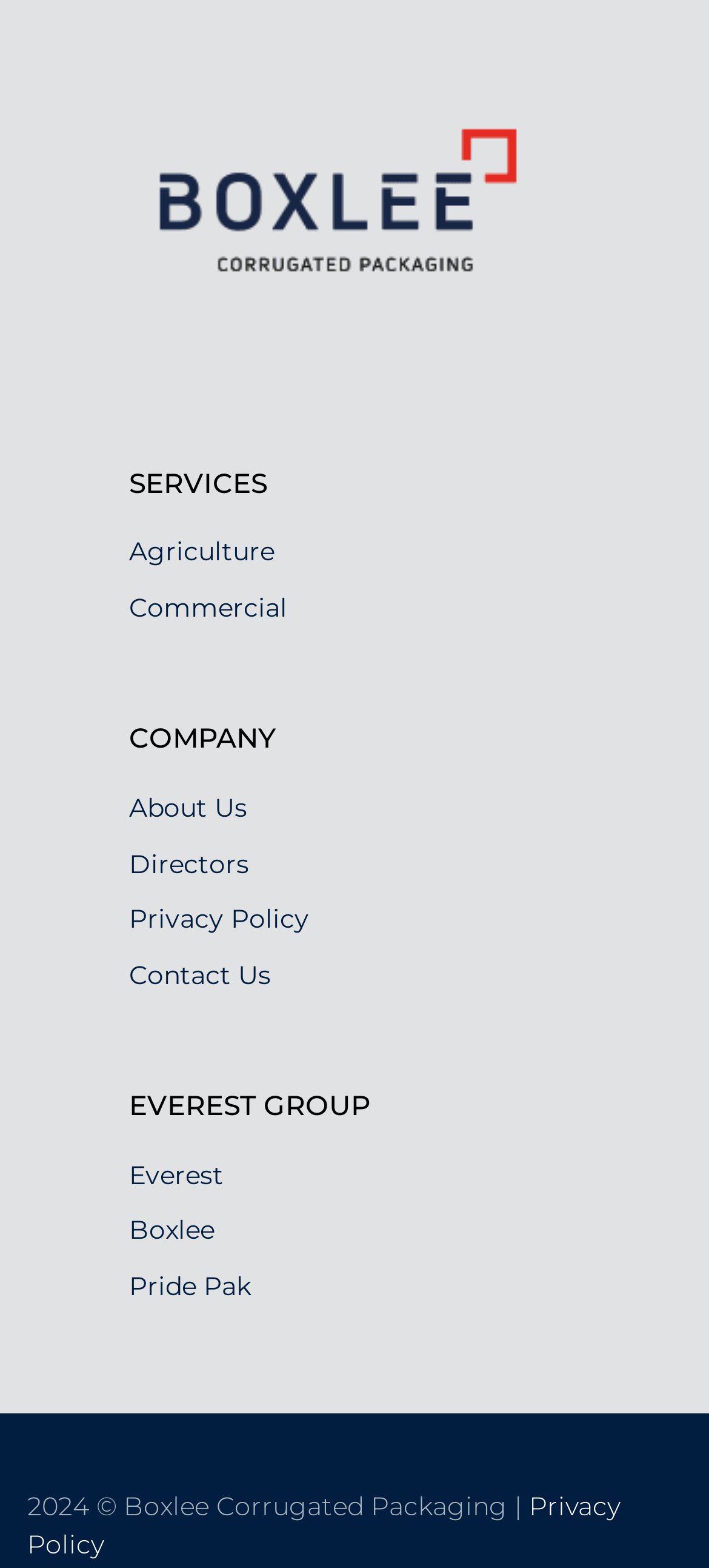Identify the bounding box coordinates for the element you need to click to achieve the following task: "click on Boxlee". Provide the bounding box coordinates as four float numbers between 0 and 1, in the form [left, top, right, bottom].

[0.121, 0.011, 0.828, 0.032]